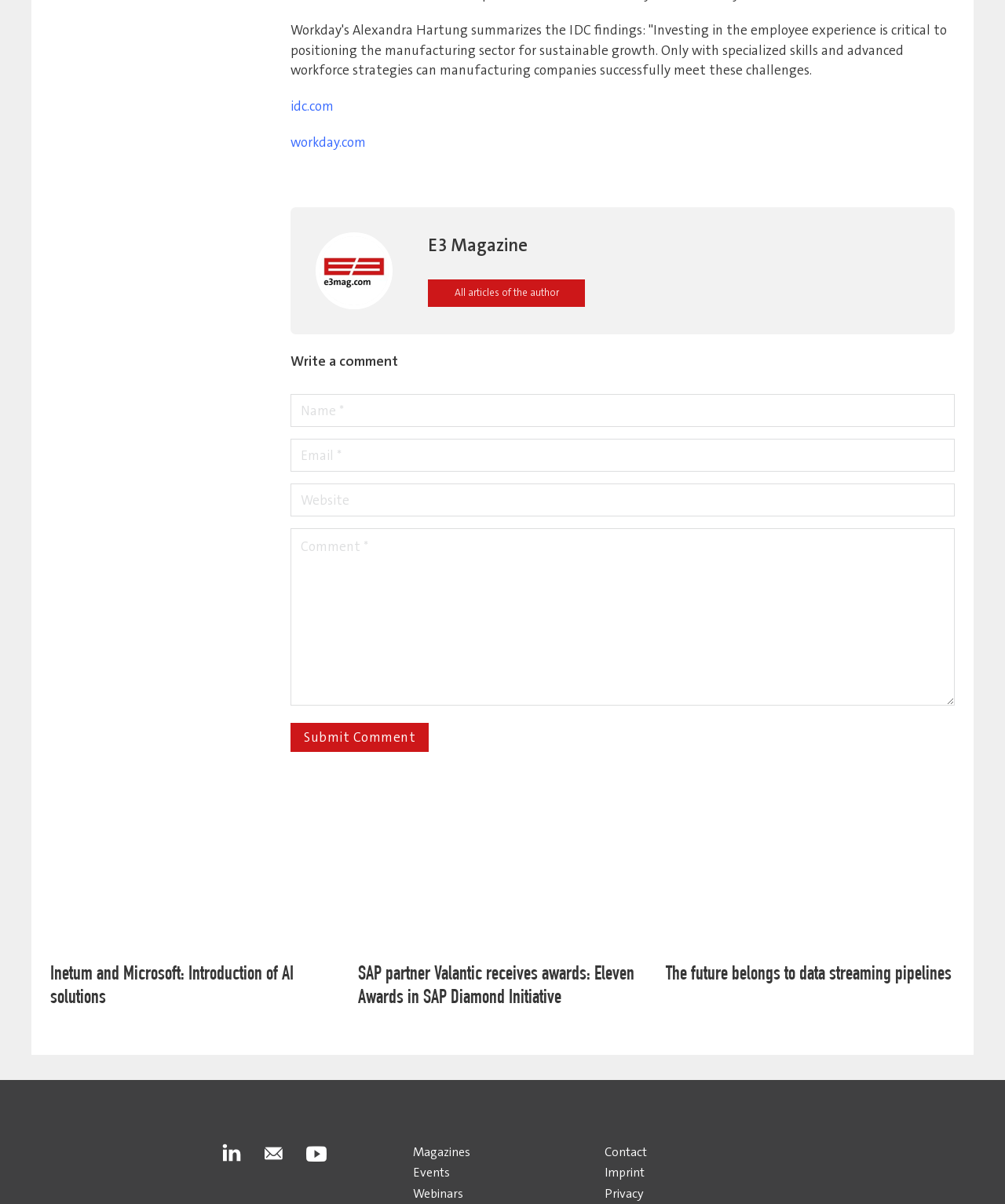Use a single word or phrase to answer the question: 
What is the avatar image for?

Author's profile